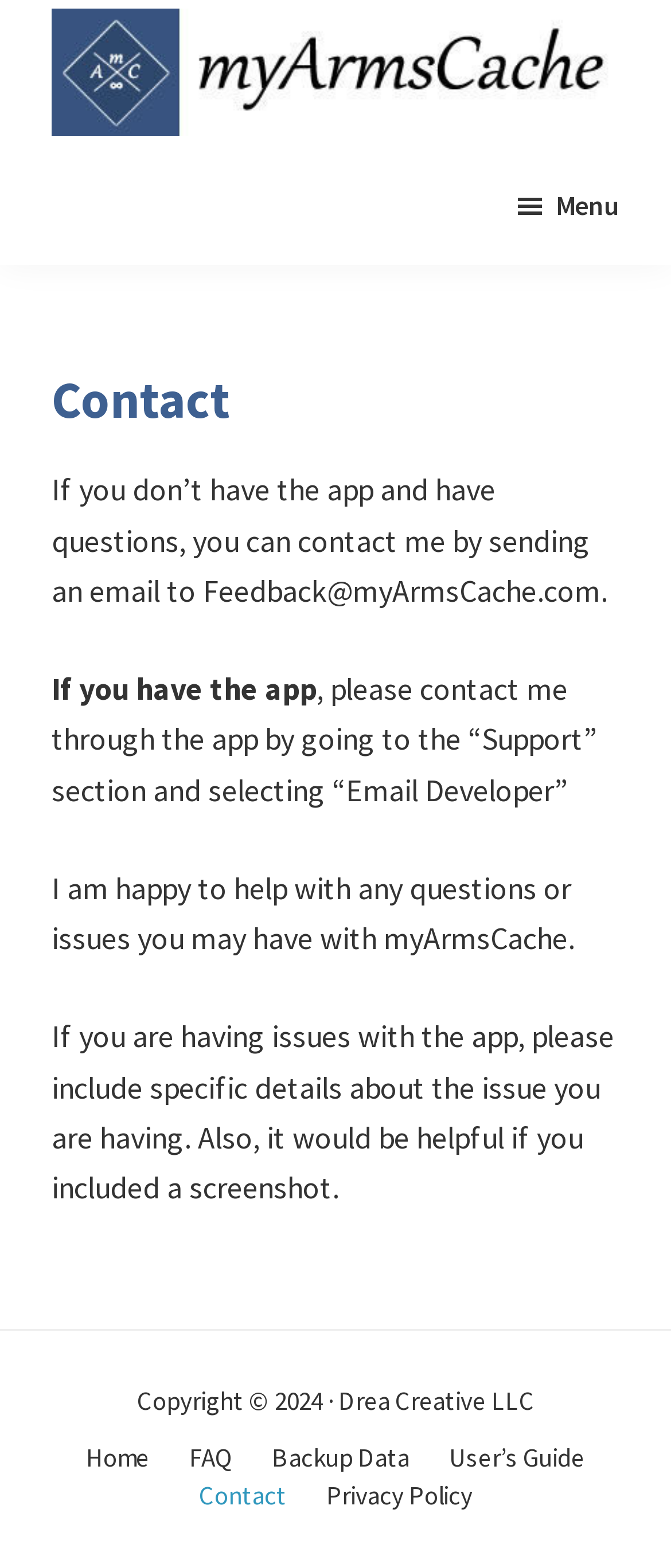Provide a brief response in the form of a single word or phrase:
What is the email address to contact the developer?

Feedback@myArmsCache.com